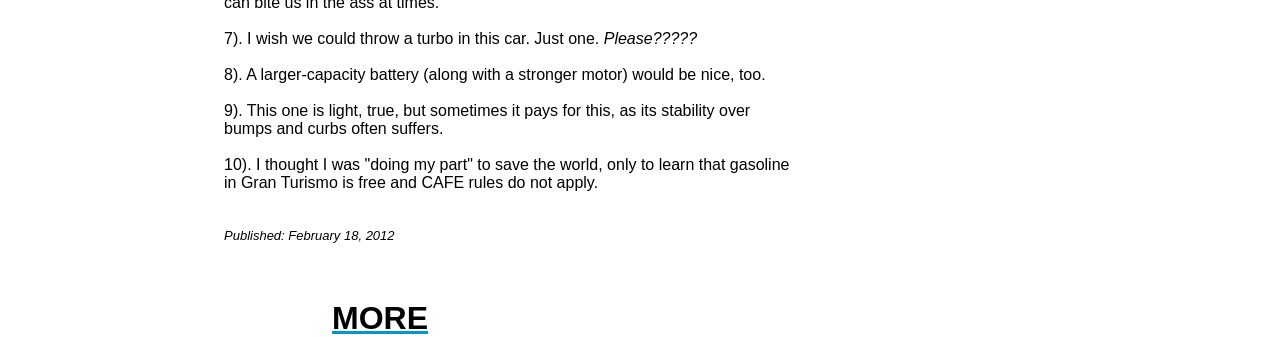Provide the bounding box coordinates in the format (top-left x, top-left y, bottom-right x, bottom-right y). All values are floating point numbers between 0 and 1. Determine the bounding box coordinate of the UI element described as: MORE

[0.259, 0.89, 0.334, 0.997]